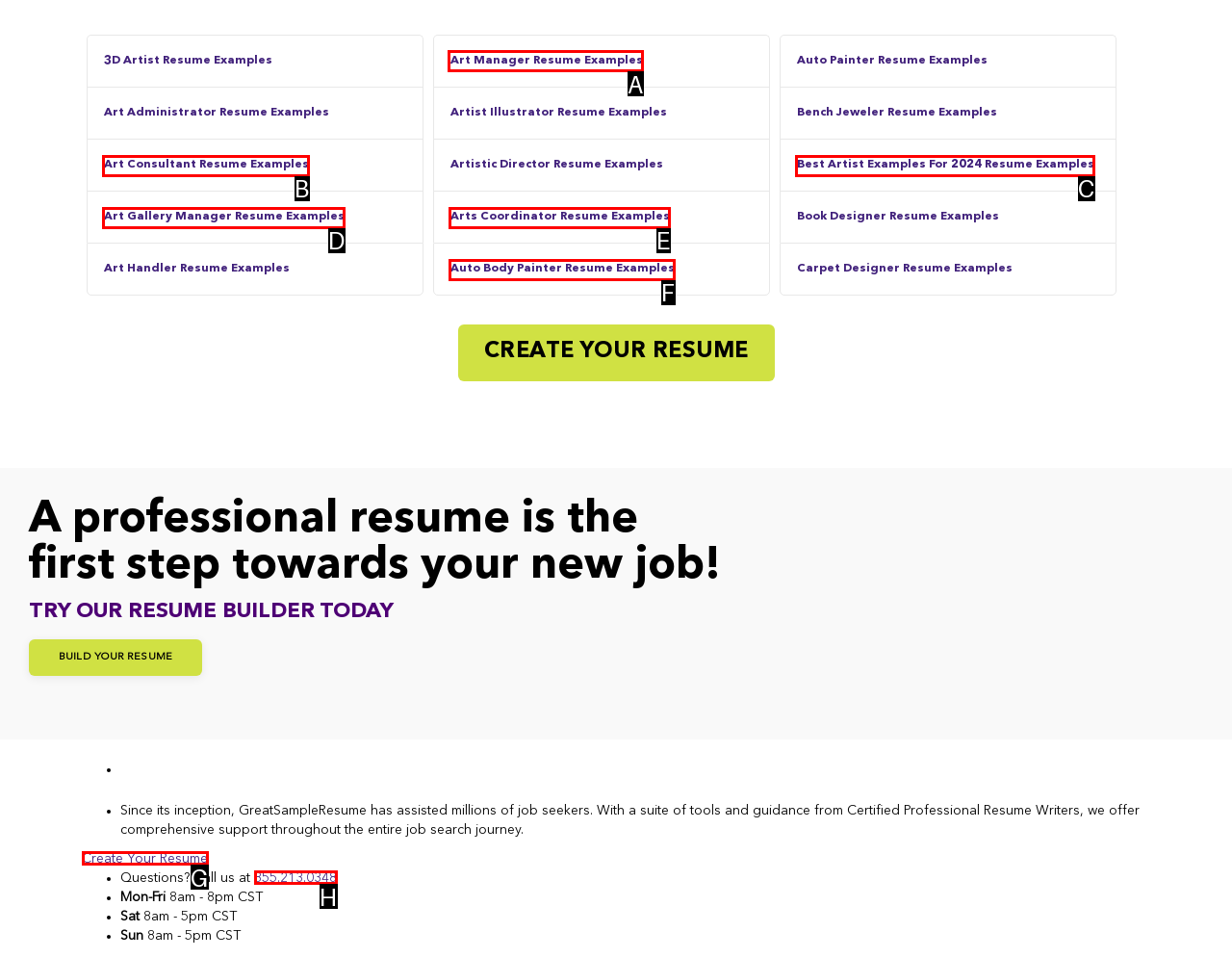Tell me the correct option to click for this task: View Art Manager Resume Examples
Write down the option's letter from the given choices.

A